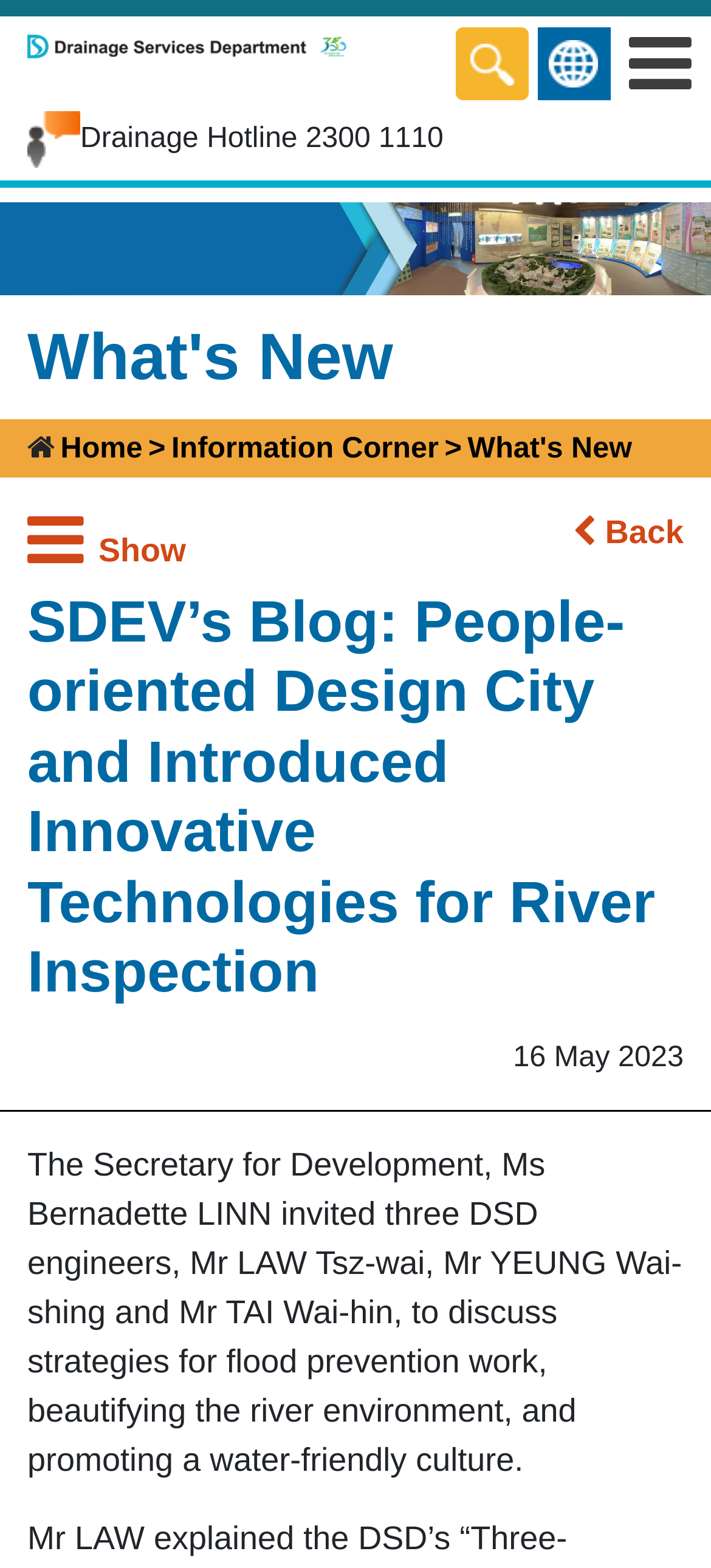Identify the bounding box coordinates of the area that should be clicked in order to complete the given instruction: "Open the menu". The bounding box coordinates should be four float numbers between 0 and 1, i.e., [left, top, right, bottom].

[0.641, 0.017, 0.744, 0.064]